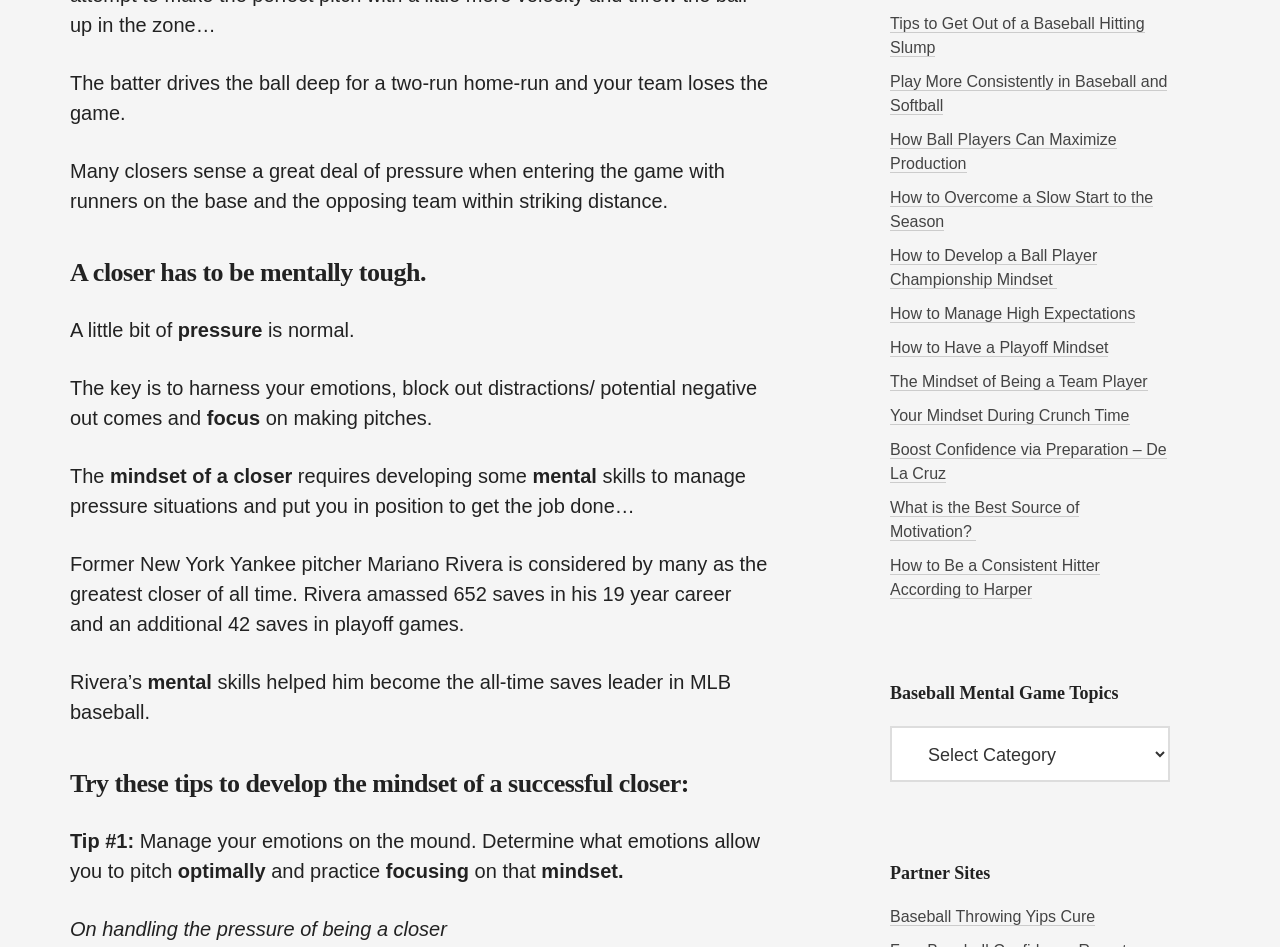Answer in one word or a short phrase: 
What is the key to harnessing emotions?

focus